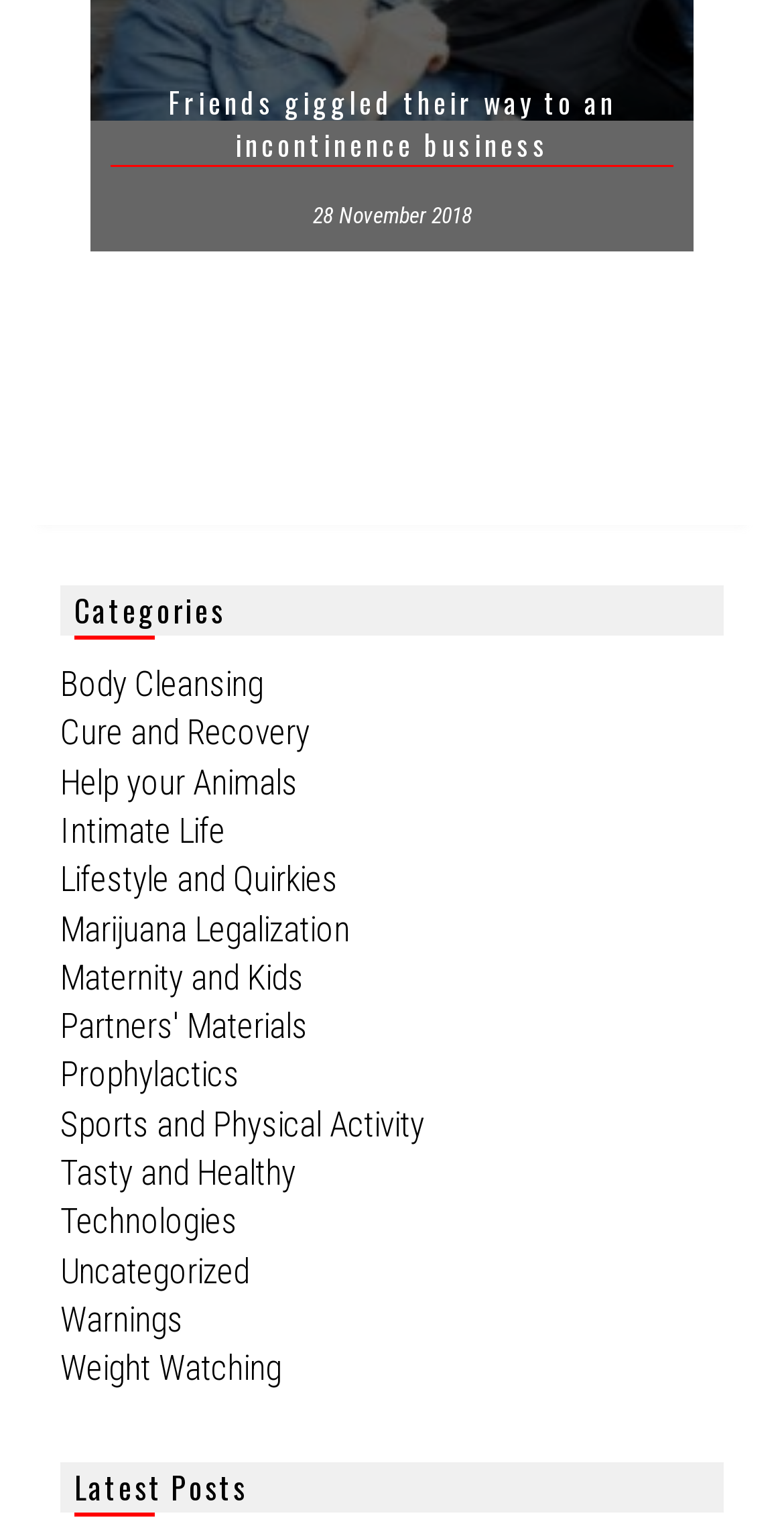Locate the bounding box coordinates for the element described below: "Body Cleansing". The coordinates must be four float values between 0 and 1, formatted as [left, top, right, bottom].

[0.077, 0.433, 0.336, 0.46]